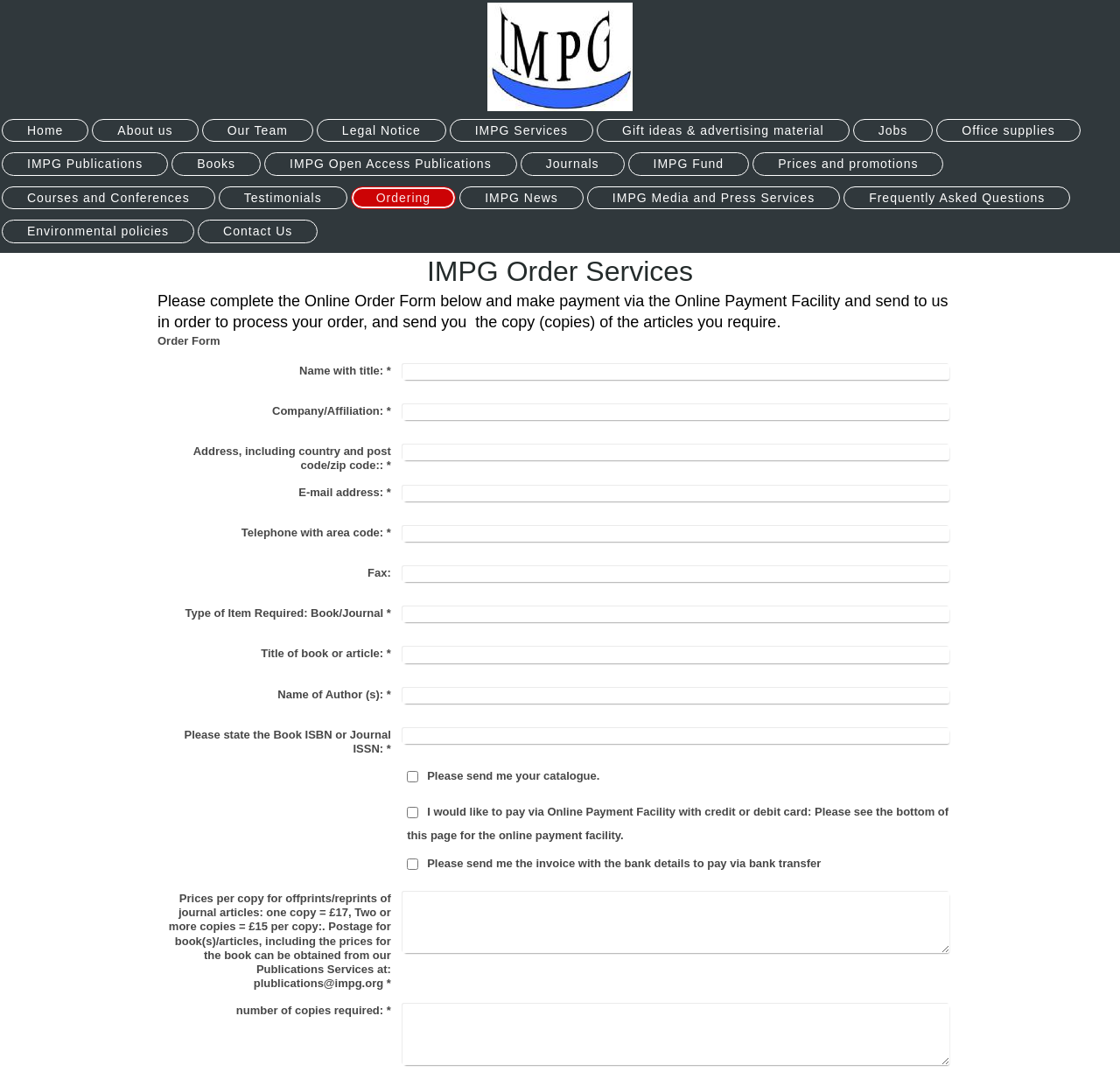Locate the bounding box coordinates of the segment that needs to be clicked to meet this instruction: "Enter the 'number of copies required'".

[0.359, 0.936, 0.848, 0.993]